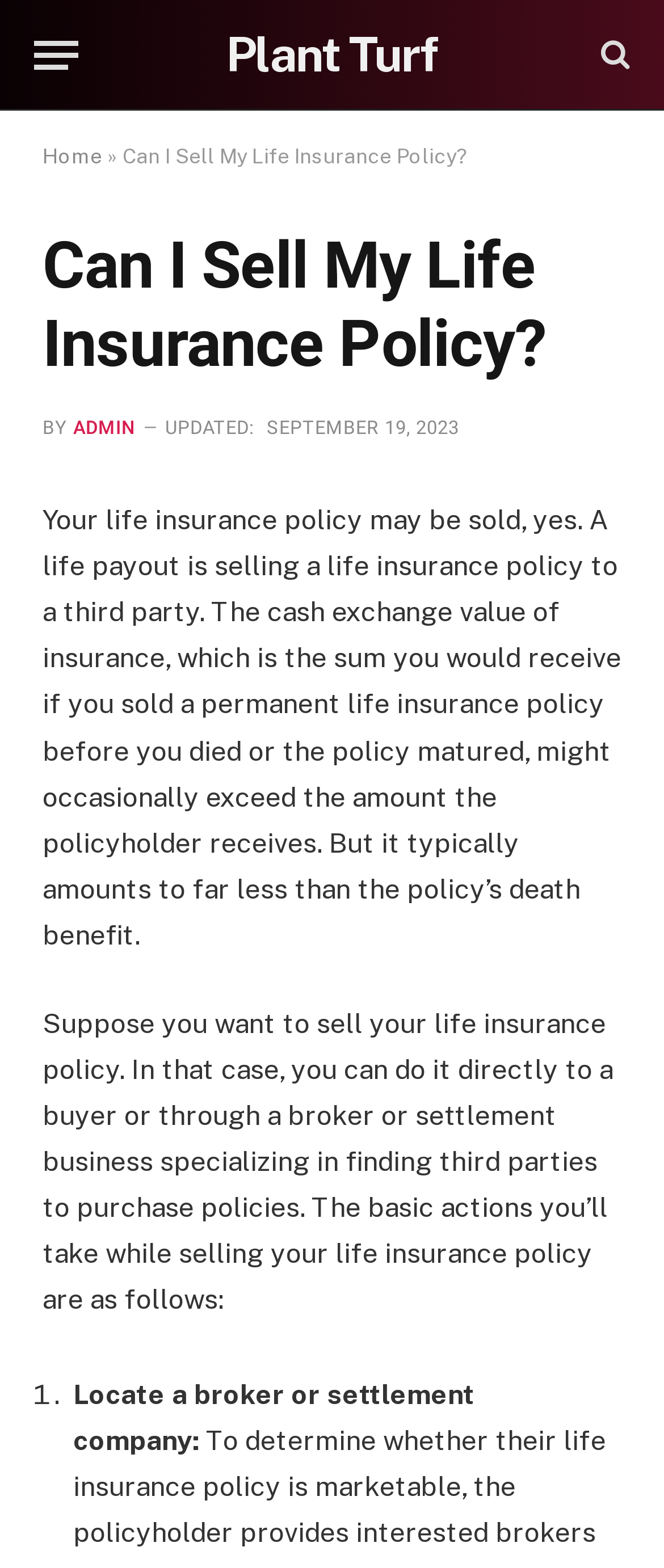Answer the question in a single word or phrase:
How do you sell your life insurance policy?

Directly to a buyer or through a broker